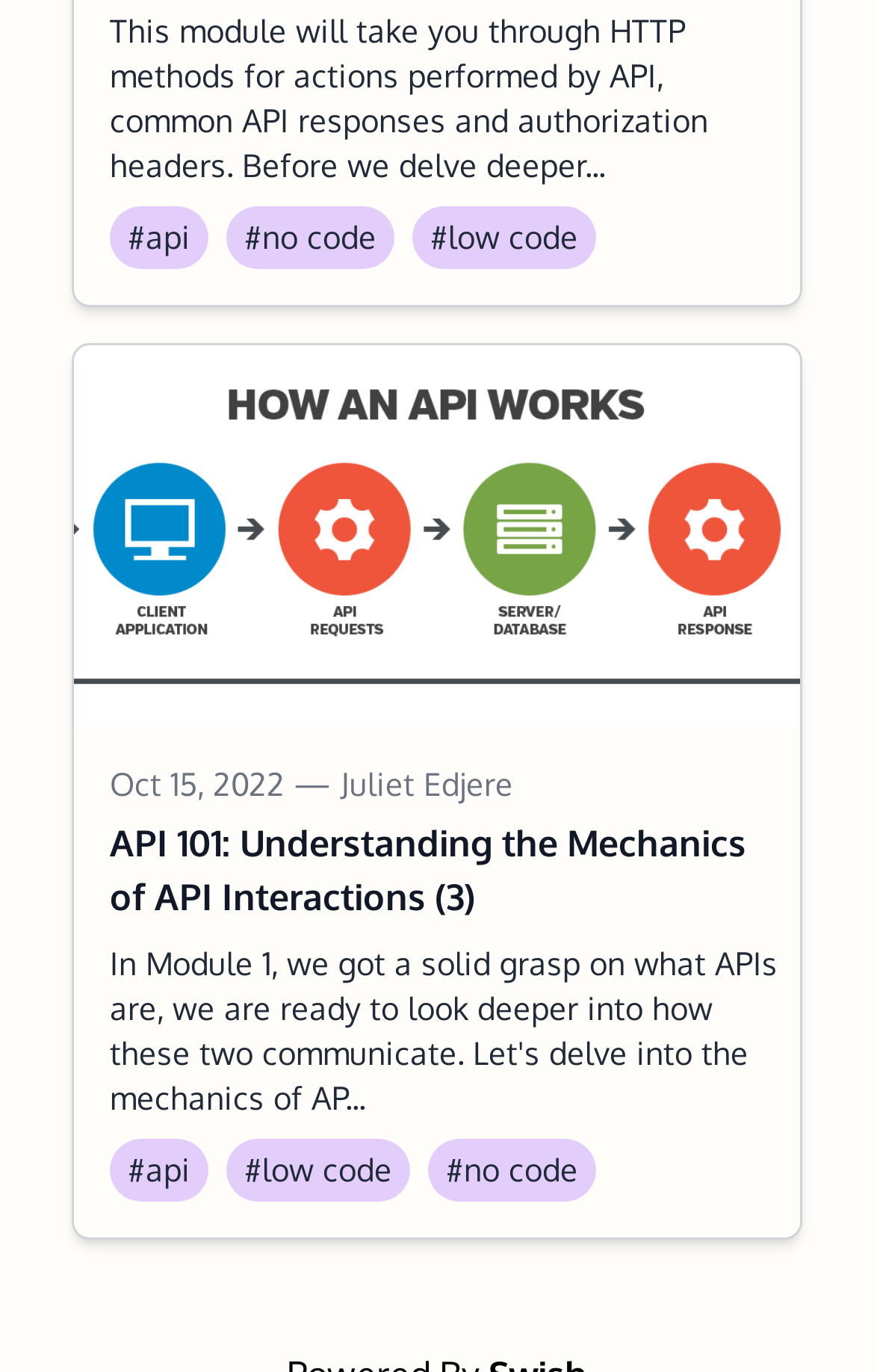Given the description "parent_node: Oct 15, 2022", provide the bounding box coordinates of the corresponding UI element.

[0.085, 0.252, 0.915, 0.529]